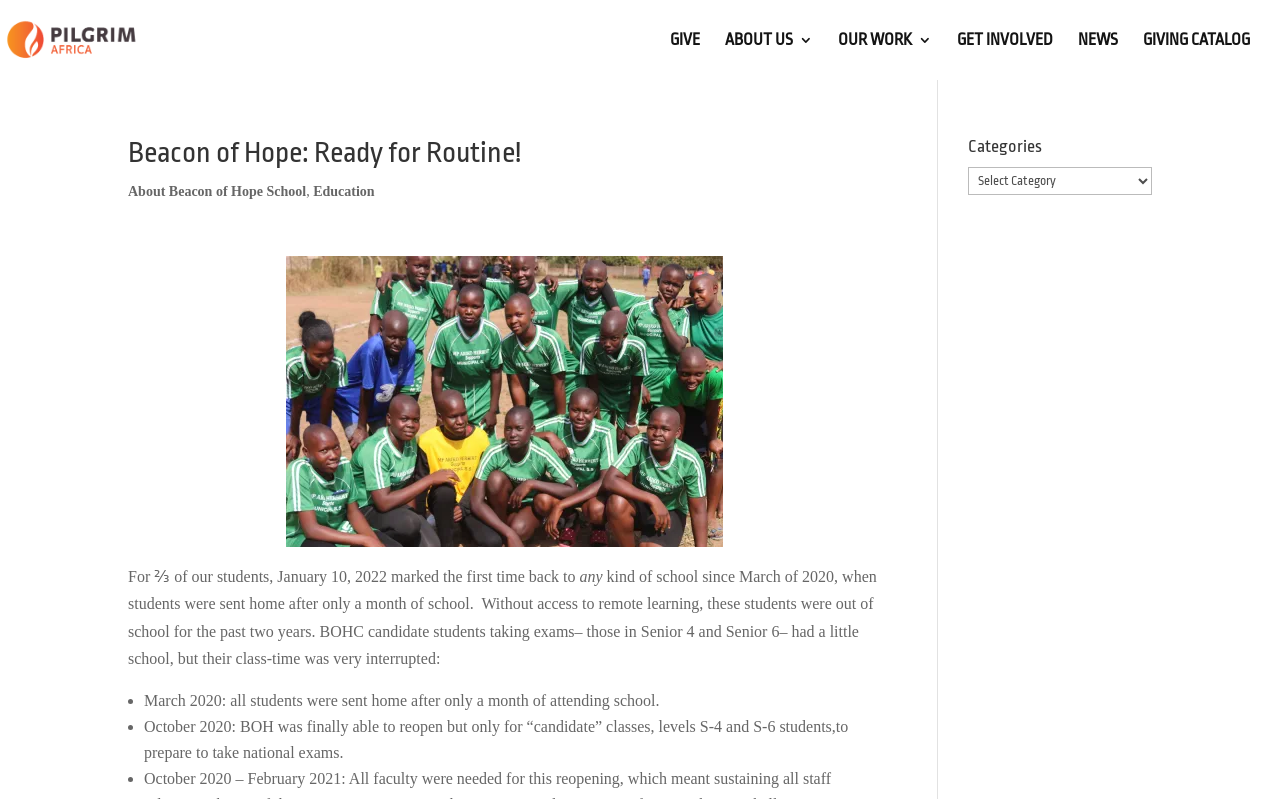Please answer the following question as detailed as possible based on the image: 
What percentage of students returned to school on January 10, 2022?

The question asks for the percentage of students who returned to school on January 10, 2022. By reading the StaticText element, I found the sentence 'For ⅔ of our students, January 10, 2022 marked the first time back to any kind of school since March of 2020...' which indicates that ⅔ of the students returned to school on that day.